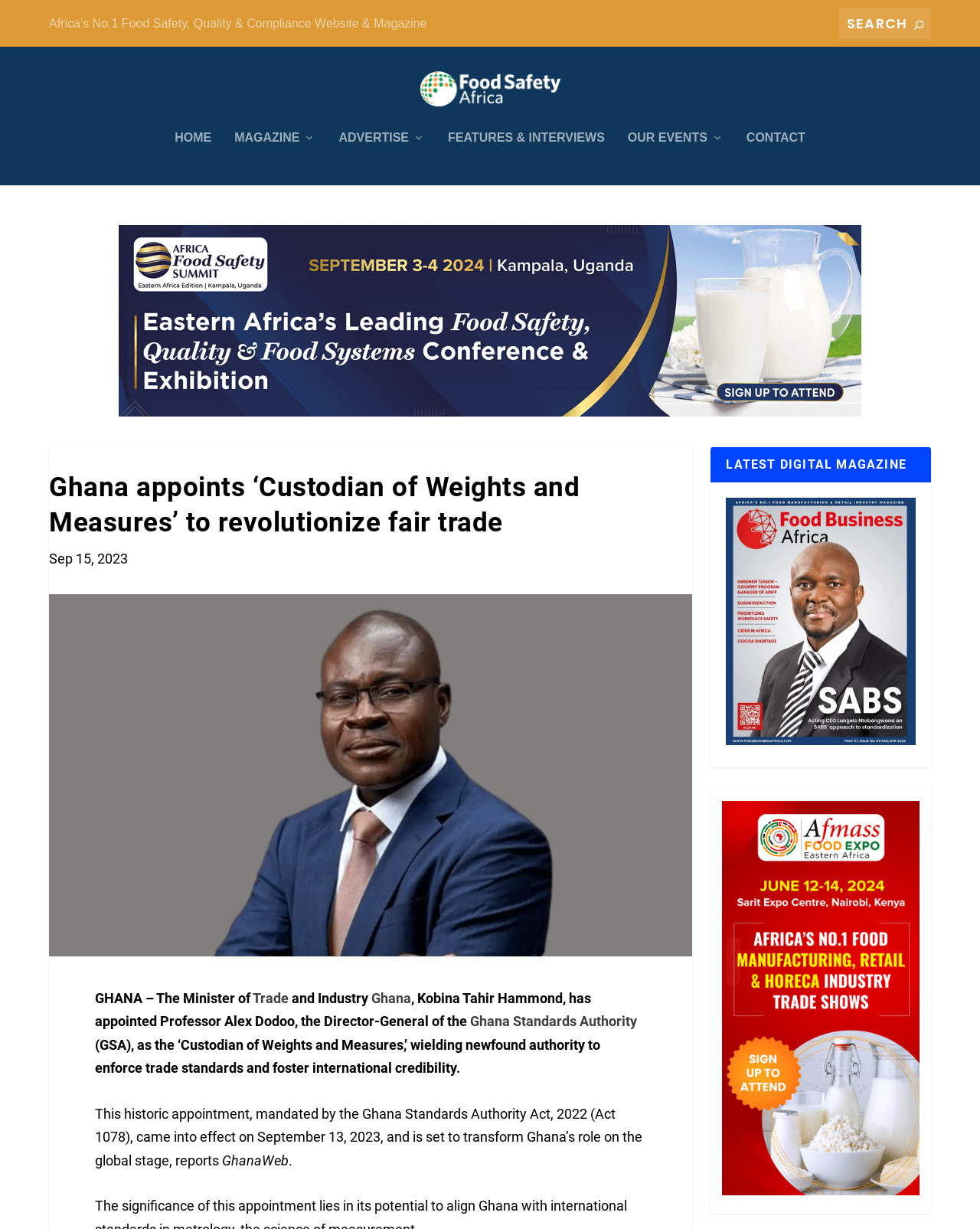What is the date of the article?
Refer to the image and respond with a one-word or short-phrase answer.

Sep 15, 2023